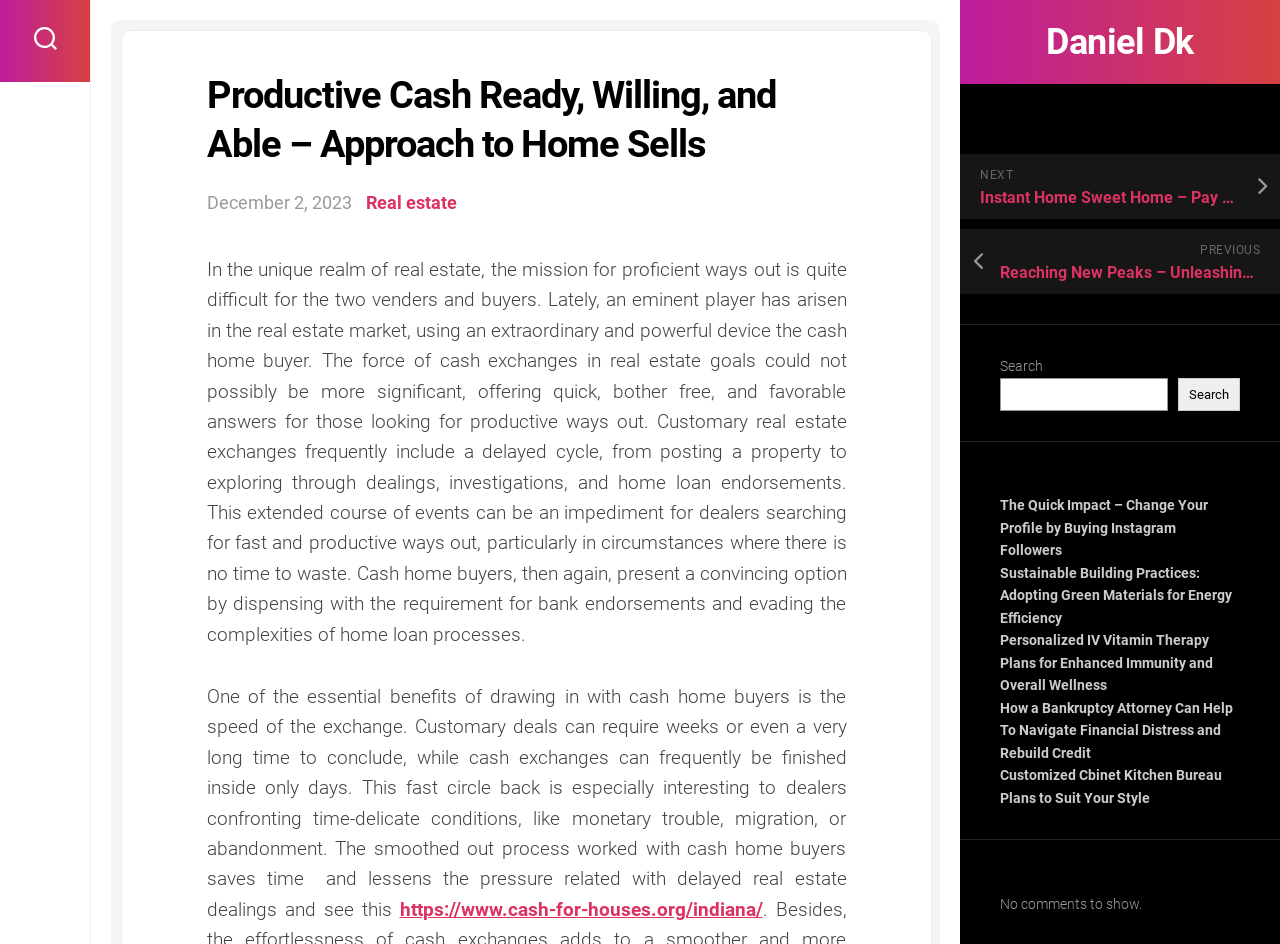Identify the bounding box coordinates for the UI element described as follows: "Daniel Dk". Ensure the coordinates are four float numbers between 0 and 1, formatted as [left, top, right, bottom].

[0.781, 0.018, 0.969, 0.071]